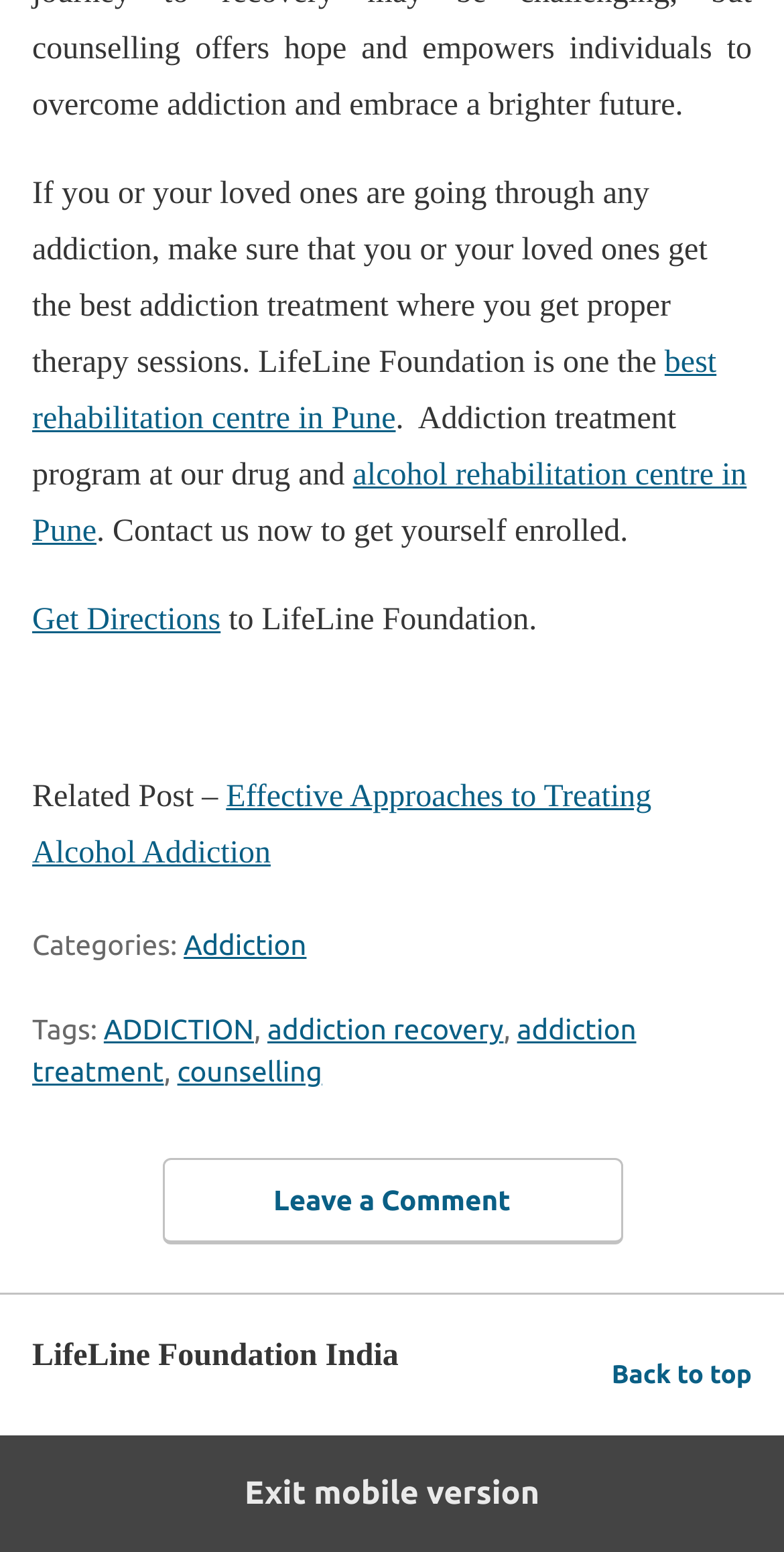Given the element description "May 2022" in the screenshot, predict the bounding box coordinates of that UI element.

None